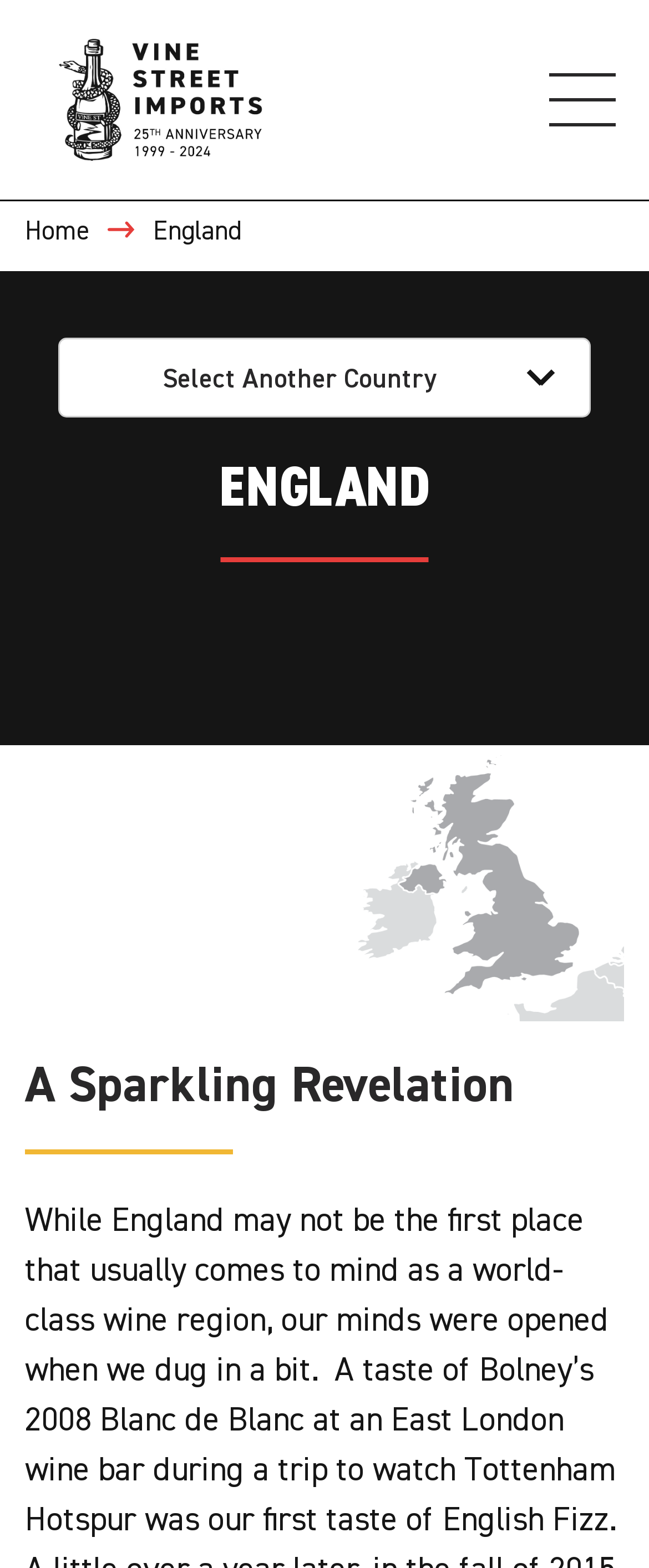Provide your answer in a single word or phrase: 
How many headings are present on the webpage?

3